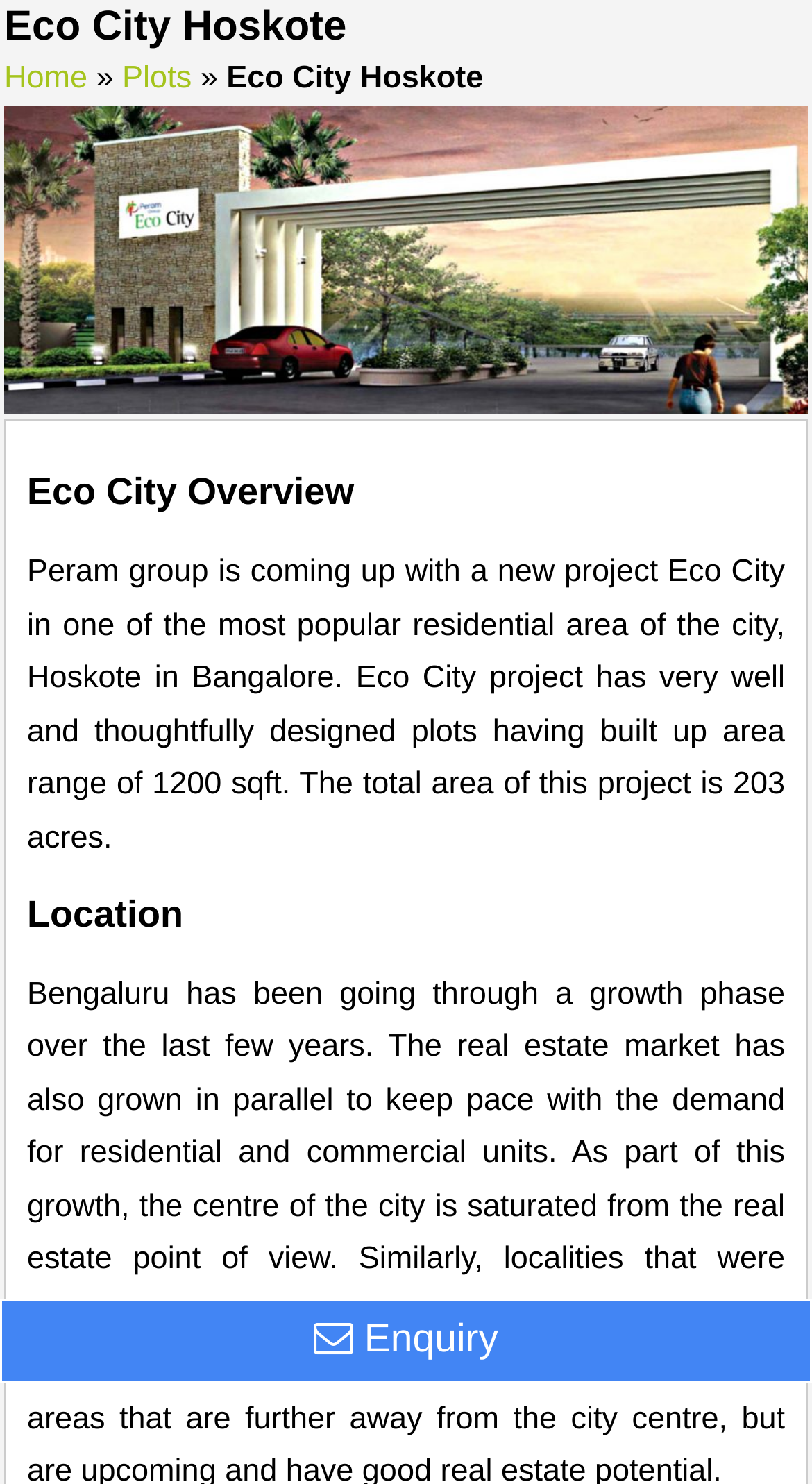Bounding box coordinates are given in the format (top-left x, top-left y, bottom-right x, bottom-right y). All values should be floating point numbers between 0 and 1. Provide the bounding box coordinate for the UI element described as: Enquiry

[0.386, 0.888, 0.614, 0.917]